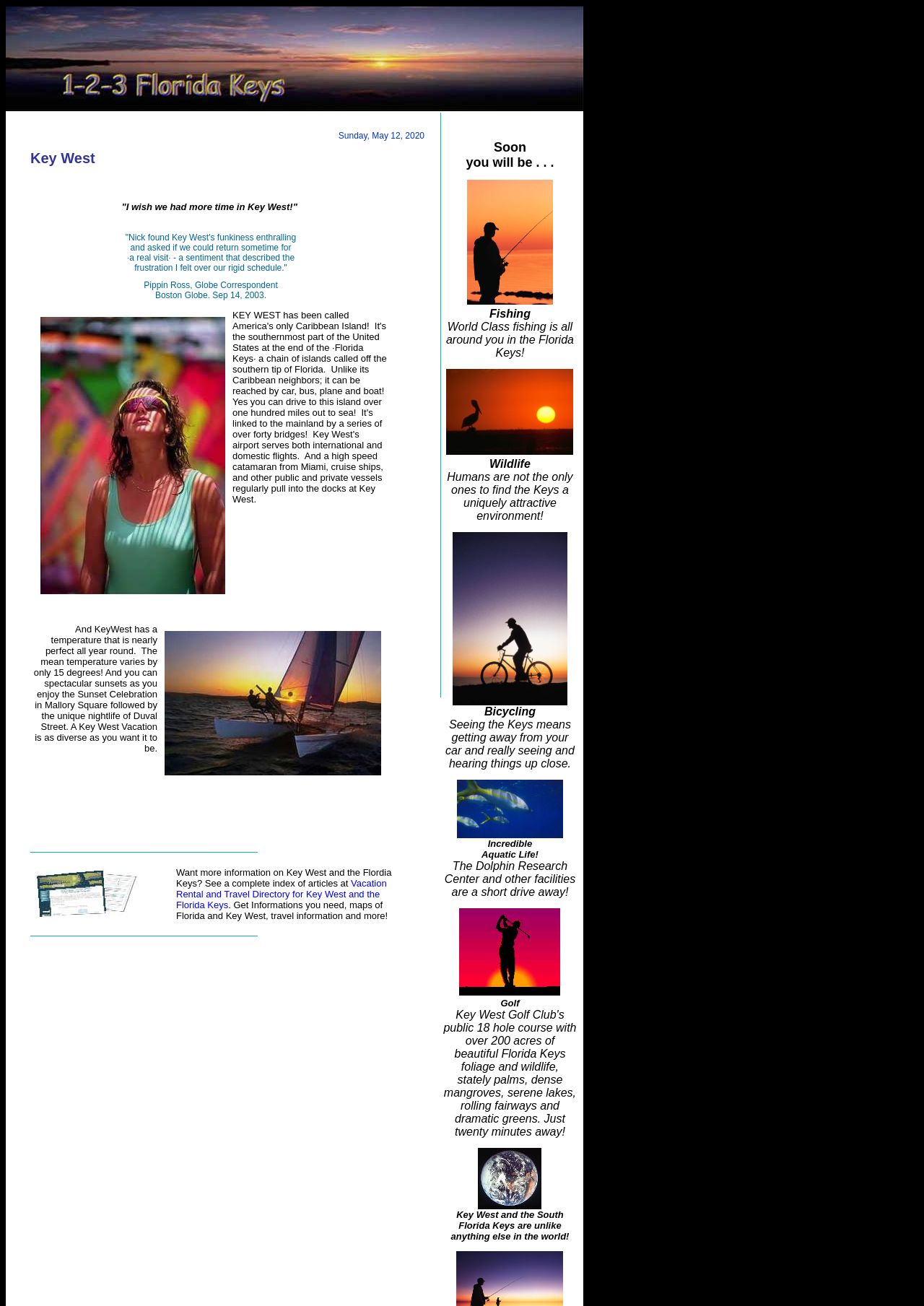What is the name of the directory that provides information on Key West and the Florida Keys?
Using the visual information, reply with a single word or short phrase.

Vacation Rental and Travel Directory